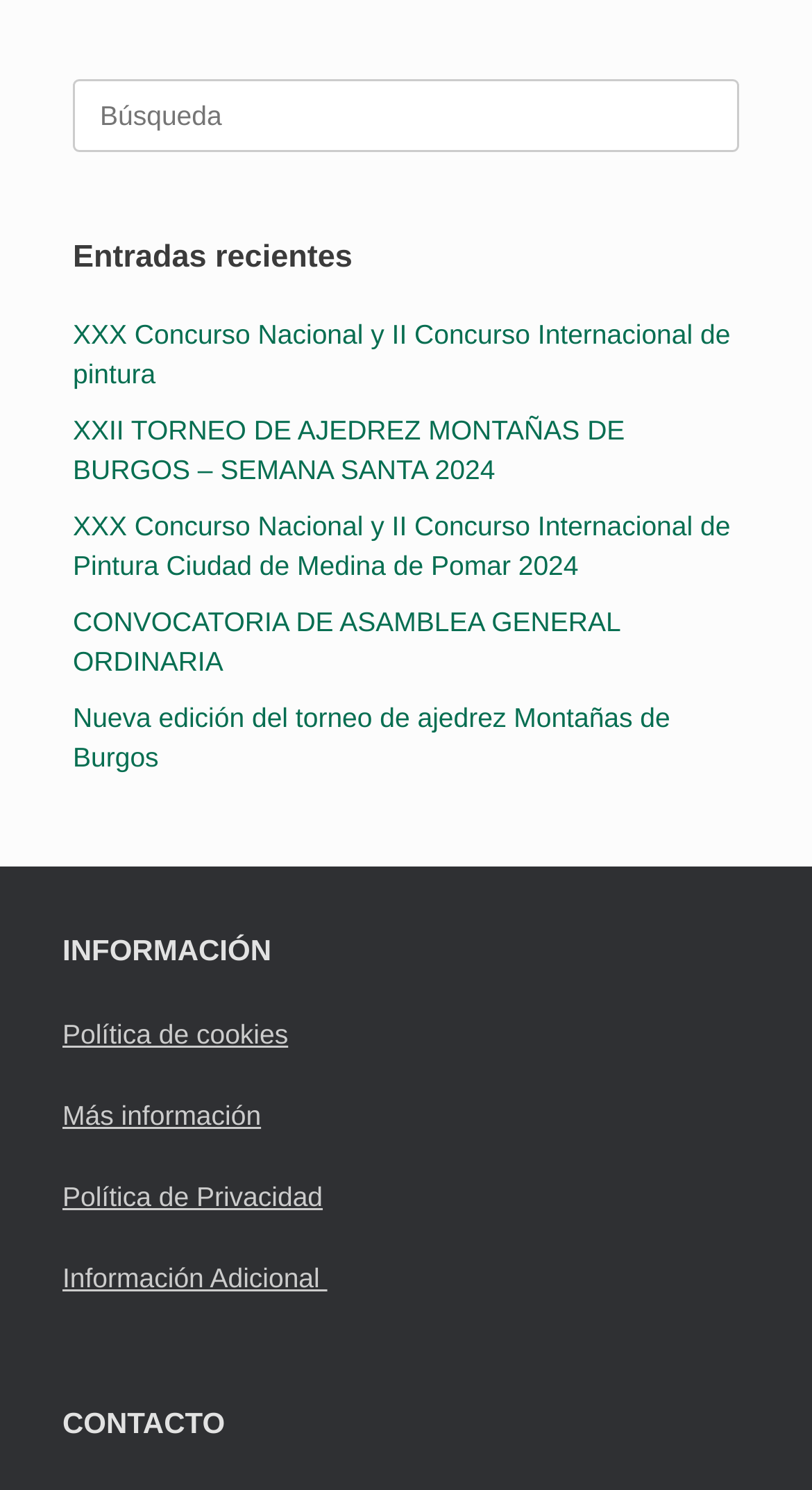Is there a search box on the webpage?
Refer to the image and offer an in-depth and detailed answer to the question.

I found a search box with the label 'Búsqueda' above the 'Entradas recientes' section, which indicates that the webpage has a search functionality.